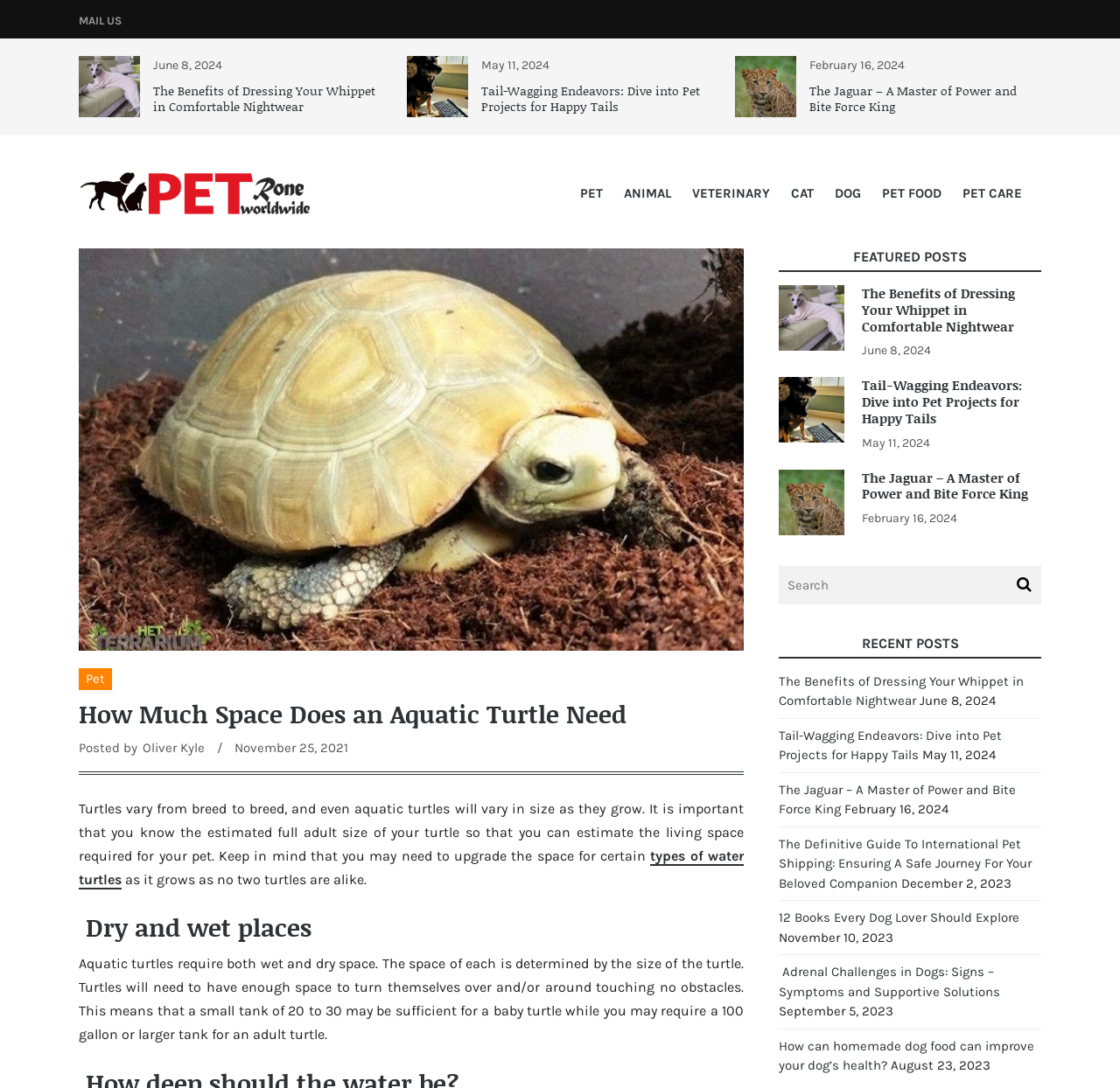What is the purpose of a turtle's living space?
Please use the image to provide a one-word or short phrase answer.

For the turtle to turn over and around